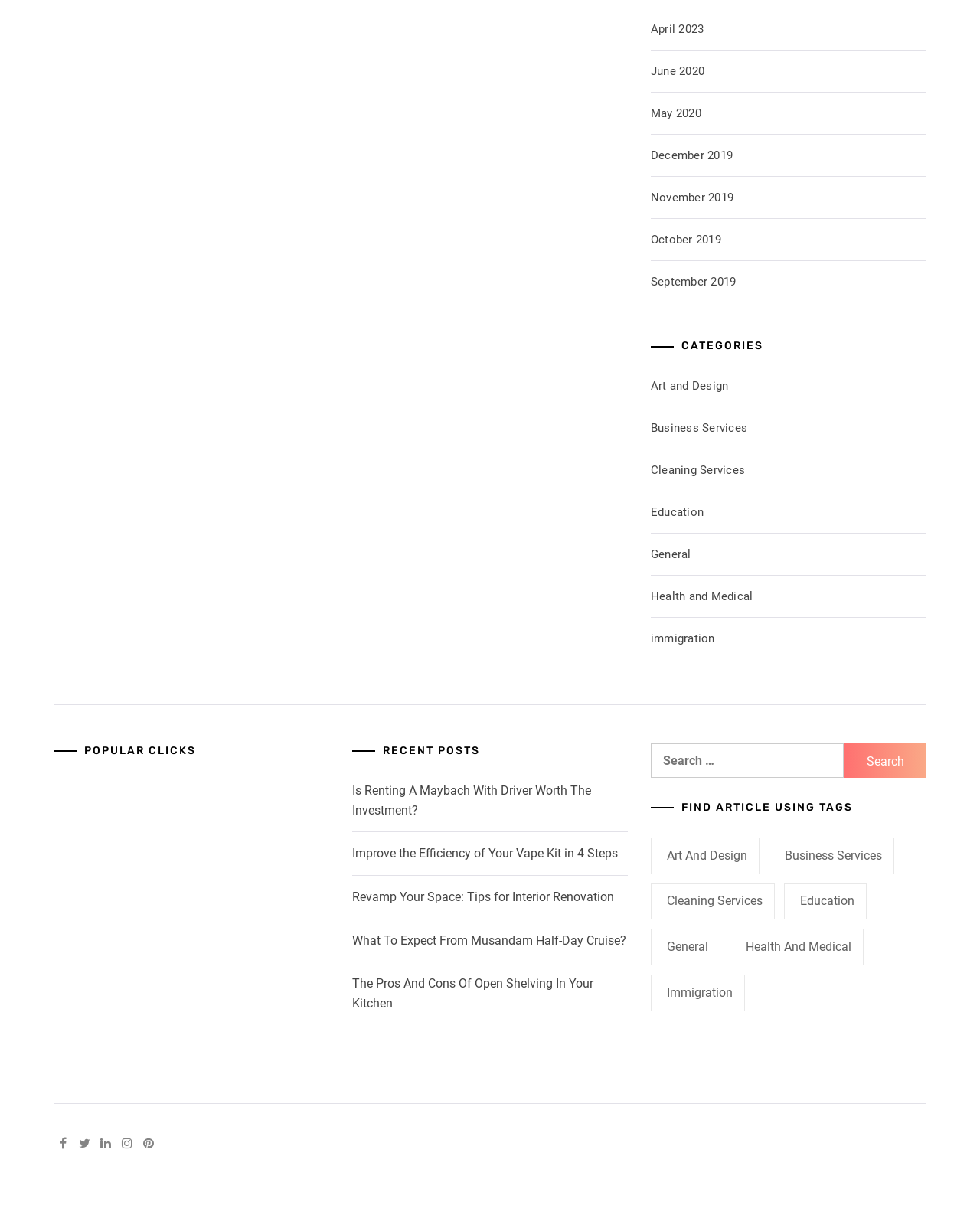Predict the bounding box coordinates of the UI element that matches this description: "Cleaning Services". The coordinates should be in the format [left, top, right, bottom] with each value between 0 and 1.

[0.664, 0.384, 0.76, 0.396]